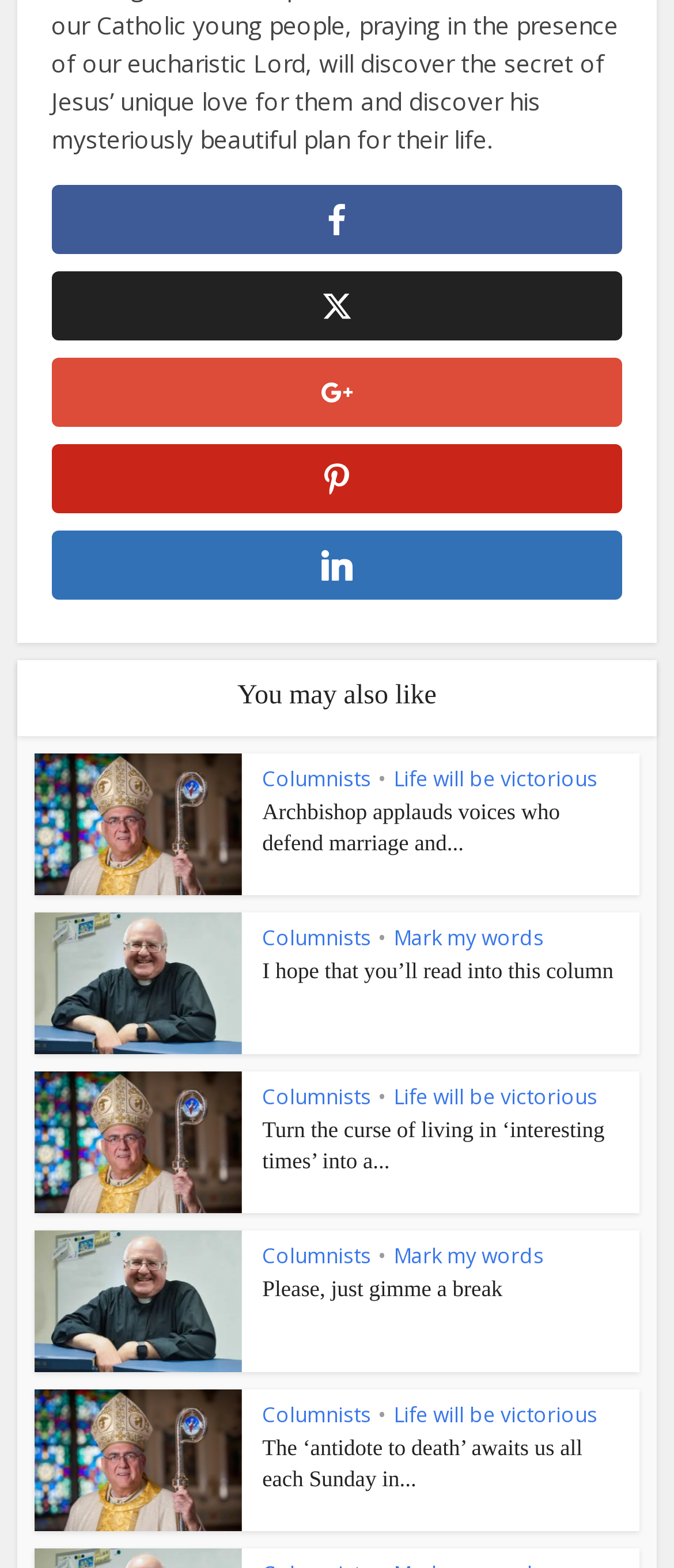Specify the bounding box coordinates of the area to click in order to follow the given instruction: "Click on the link 'Mark my words'."

[0.584, 0.588, 0.807, 0.607]